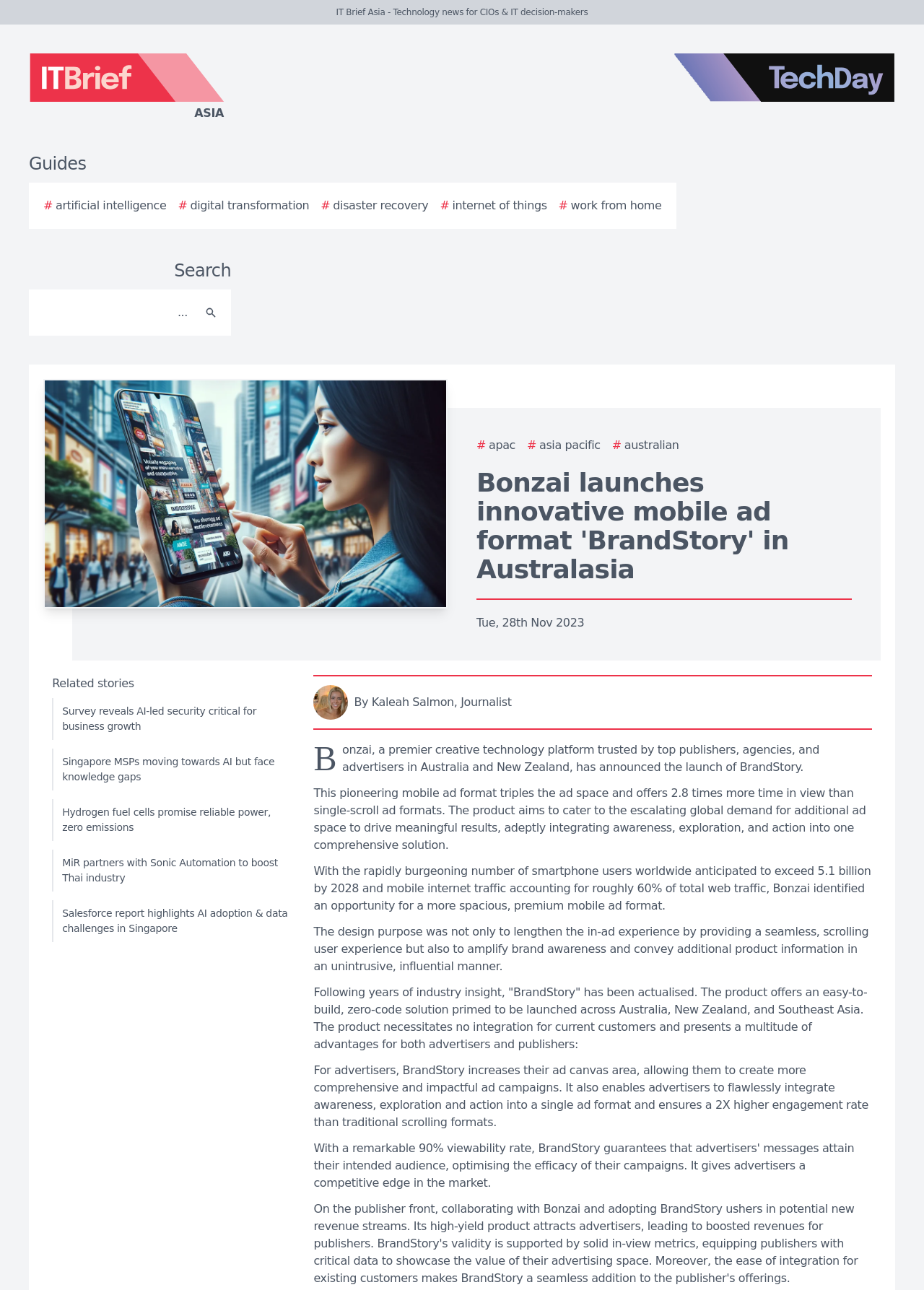What is the name of the technology news website?
Based on the image, answer the question with a single word or brief phrase.

IT Brief Asia